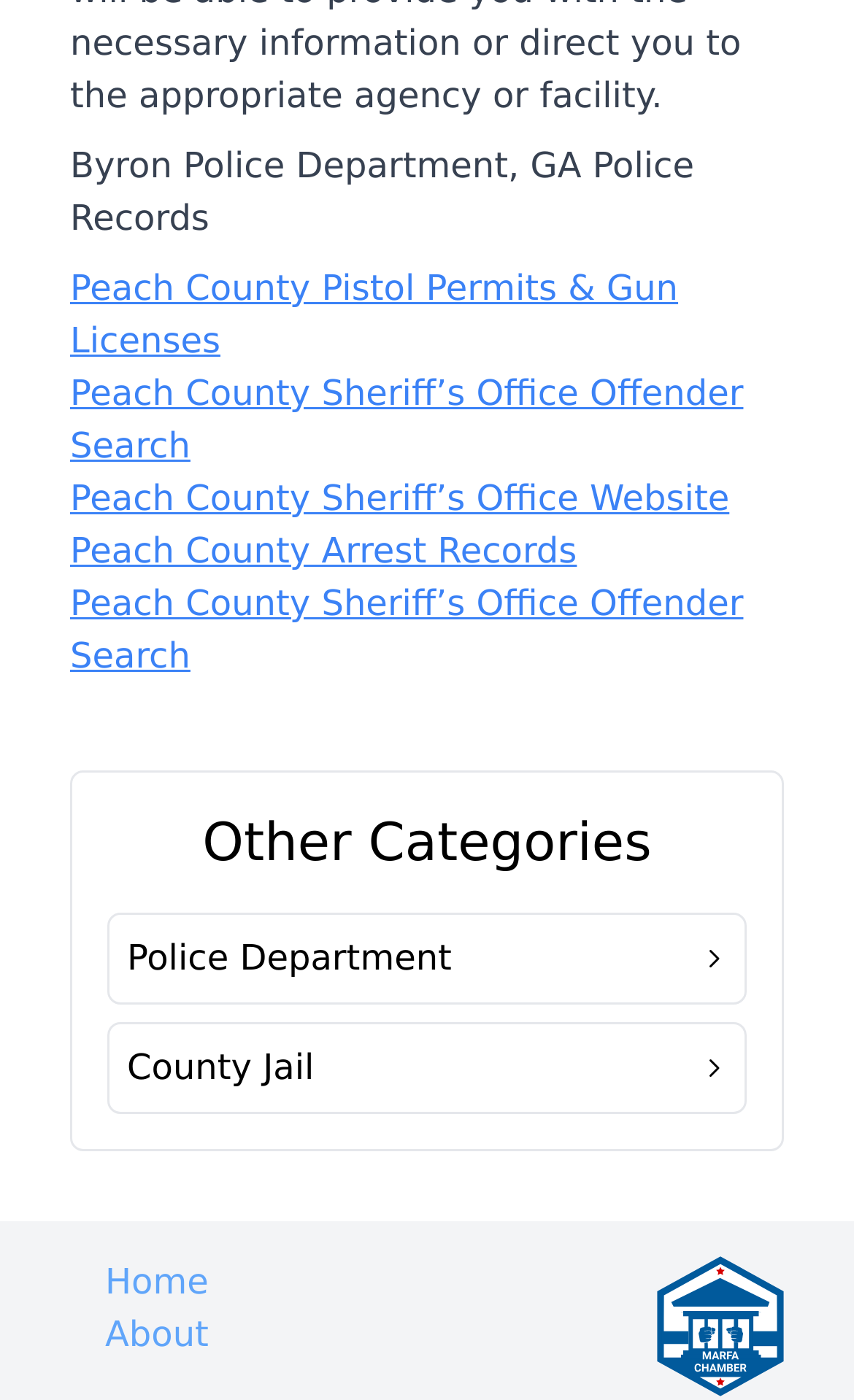Find the bounding box coordinates of the area to click in order to follow the instruction: "Visit the Peach County Sheriff’s Office Website".

[0.082, 0.341, 0.854, 0.371]